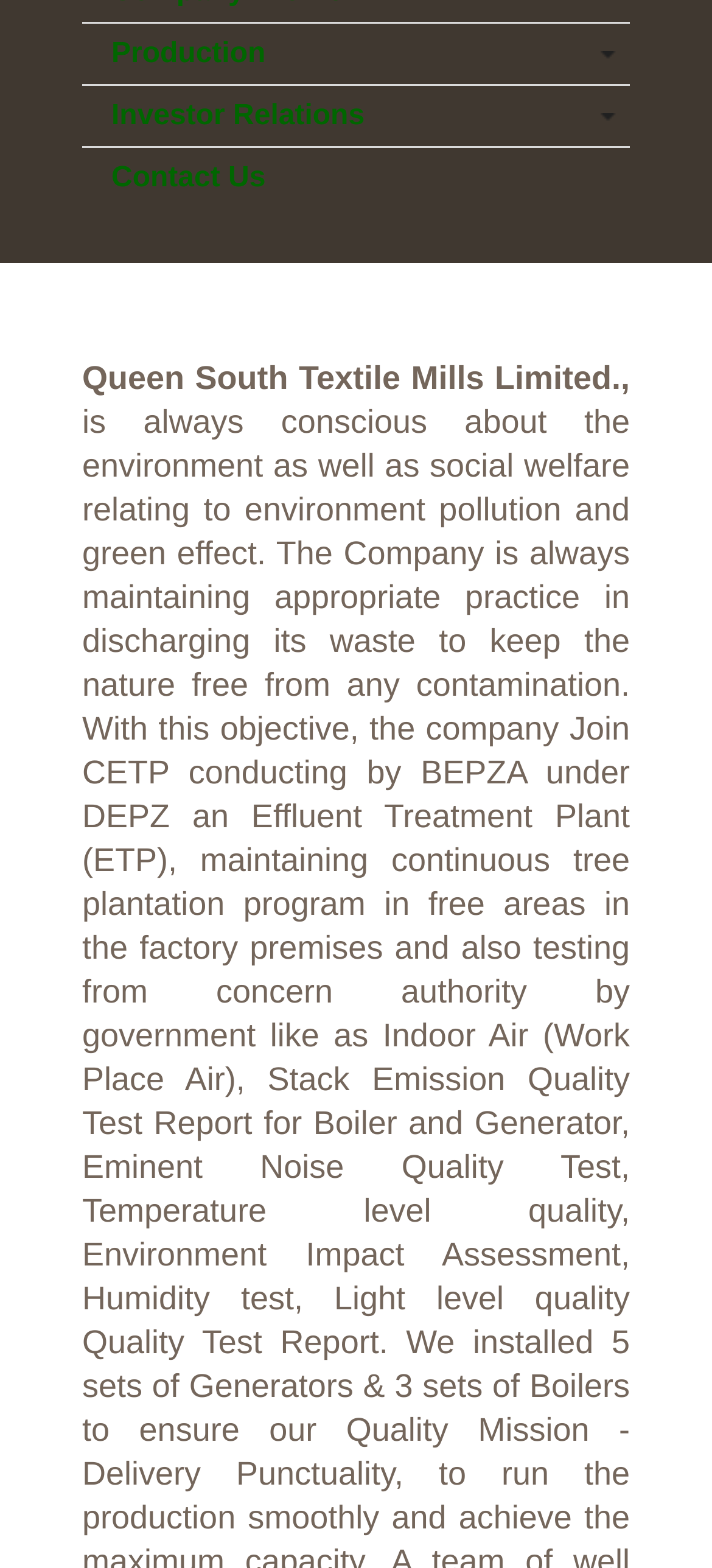Identify and provide the bounding box for the element described by: "Contact Us".

[0.115, 0.095, 0.885, 0.133]